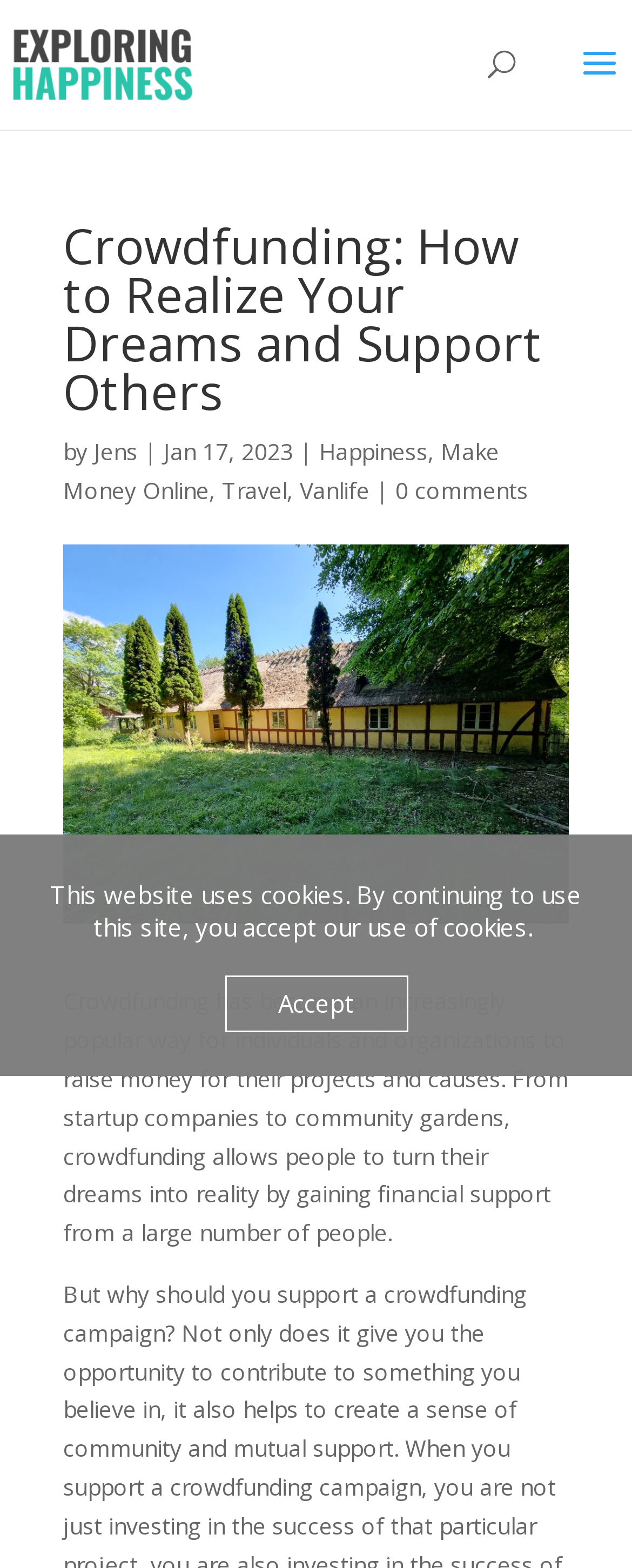Please provide a short answer using a single word or phrase for the question:
What is the date of the article?

Jan 17, 2023